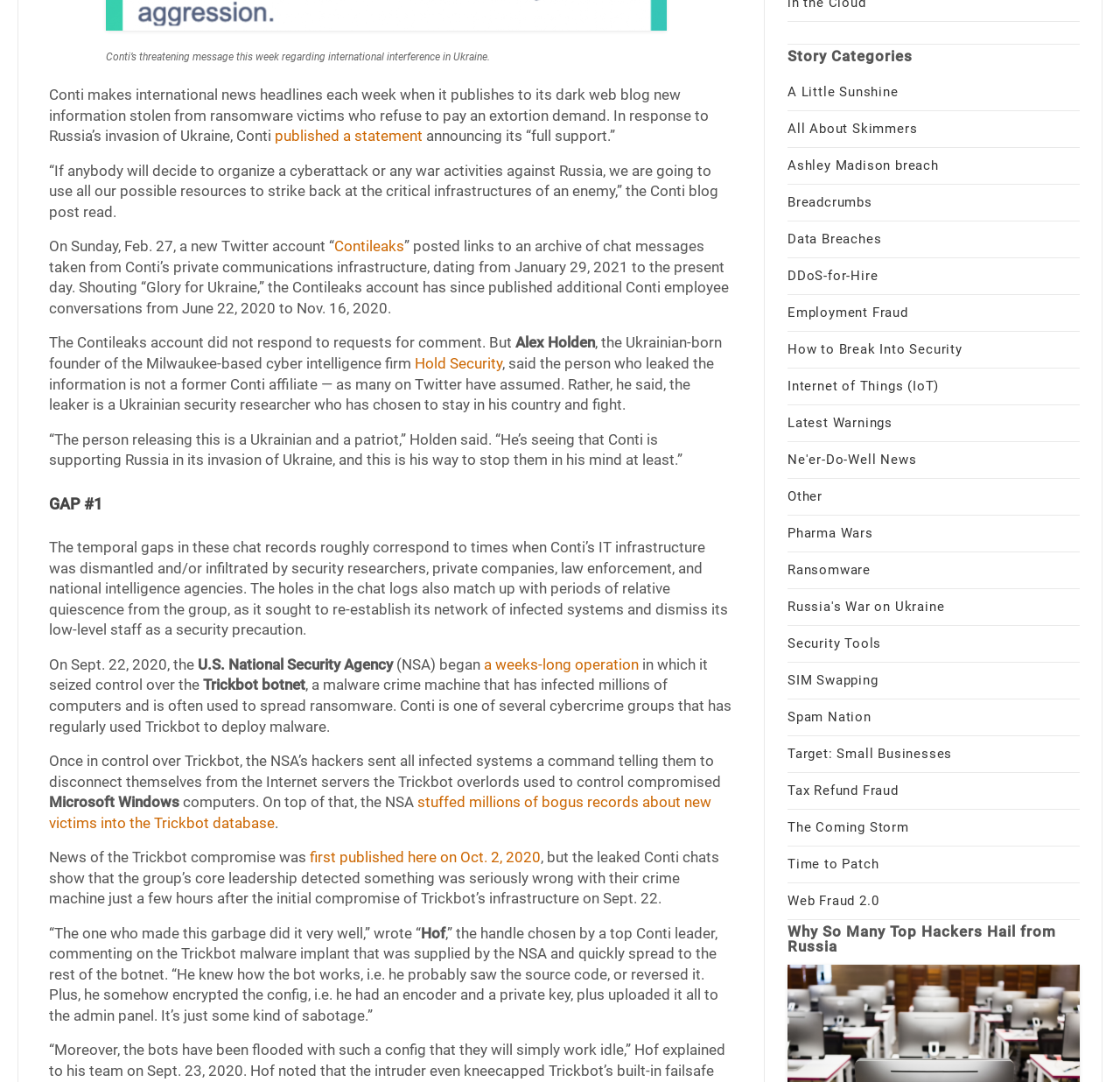Please specify the bounding box coordinates of the element that should be clicked to execute the given instruction: 'Click on the 'Contileaks' link'. Ensure the coordinates are four float numbers between 0 and 1, expressed as [left, top, right, bottom].

[0.298, 0.22, 0.361, 0.236]